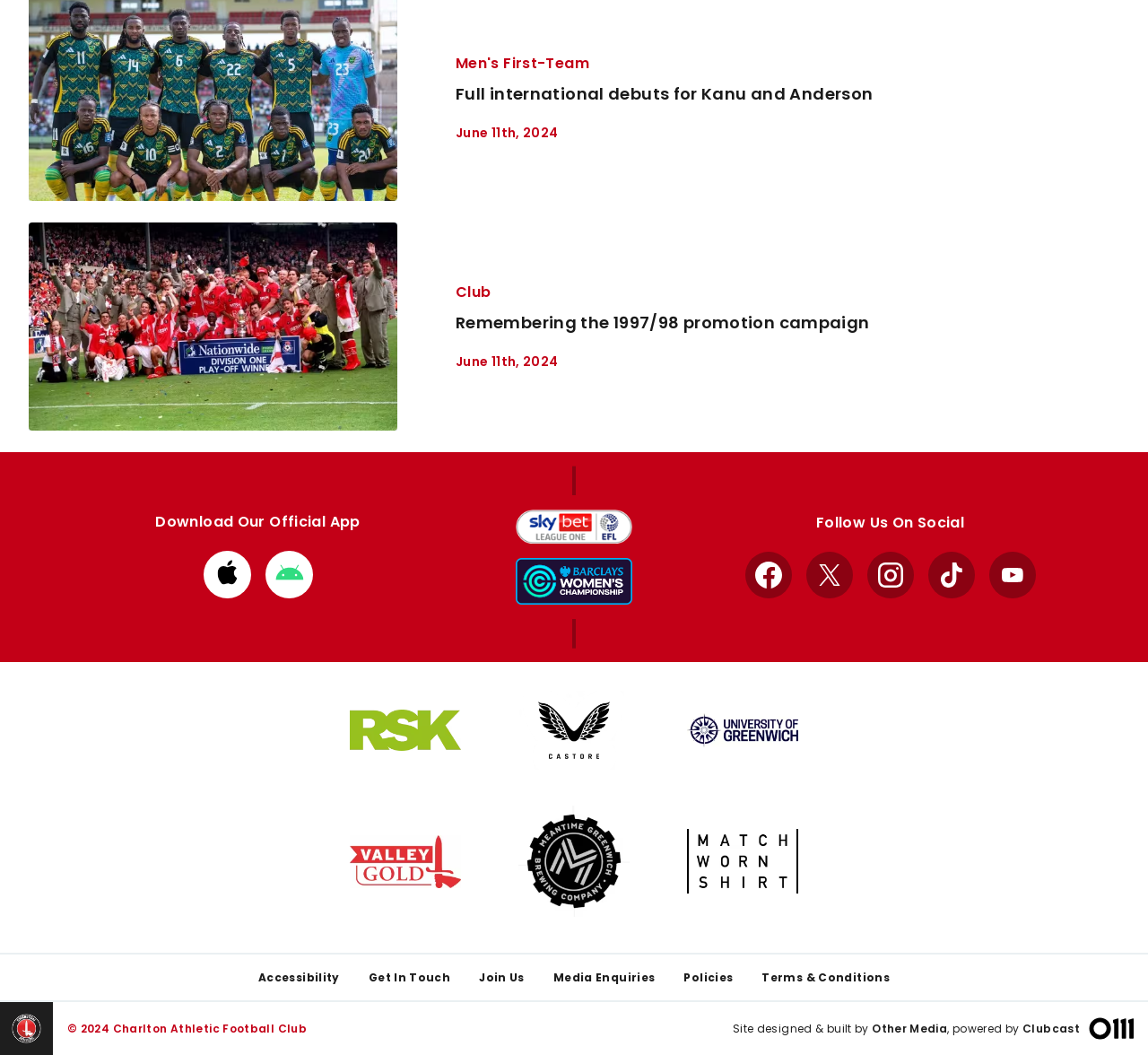Provide the bounding box coordinates of the HTML element described as: "Terms & Conditions". The bounding box coordinates should be four float numbers between 0 and 1, i.e., [left, top, right, bottom].

[0.664, 0.919, 0.775, 0.934]